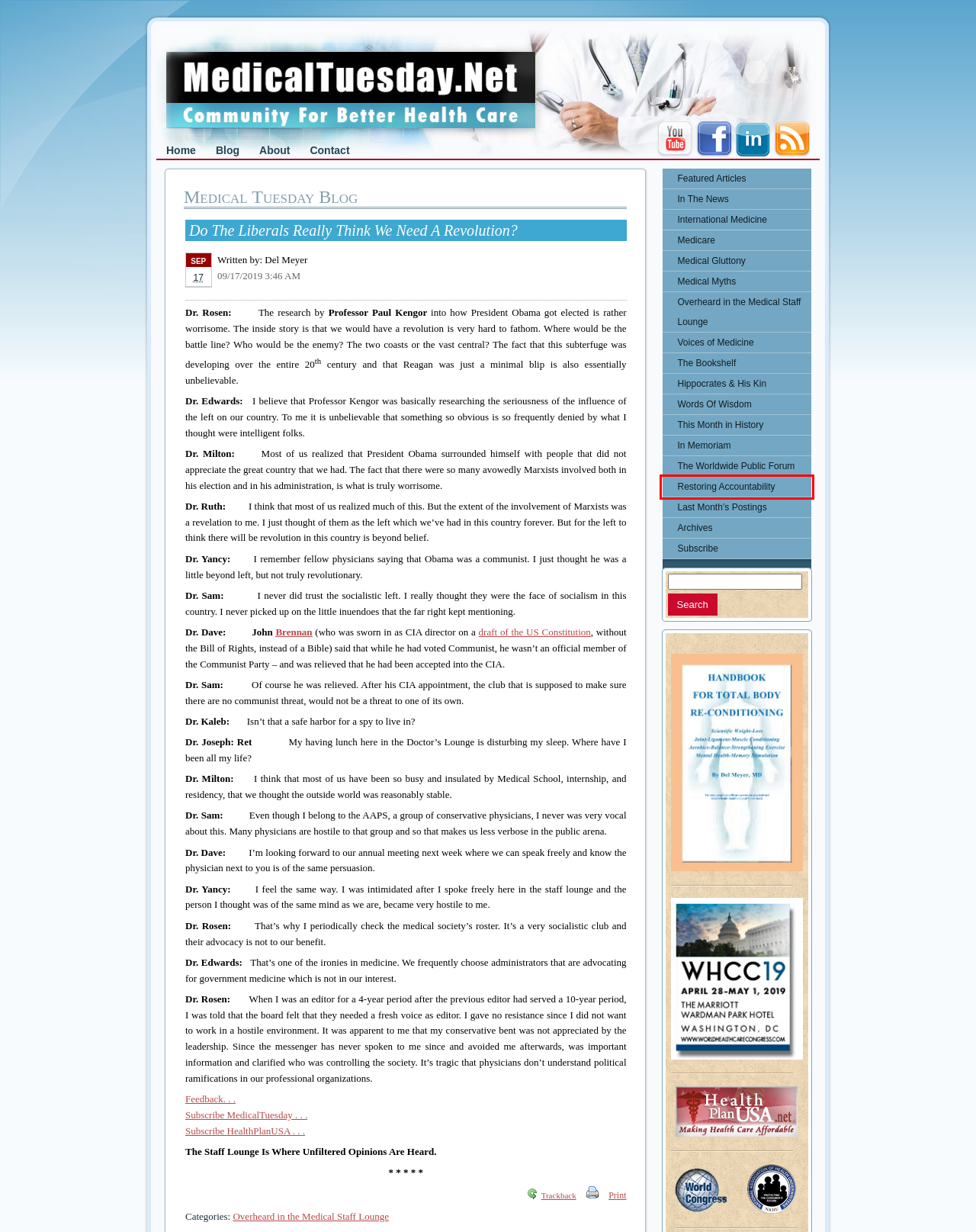You have a screenshot of a webpage with a red rectangle bounding box around an element. Identify the best matching webpage description for the new page that appears after clicking the element in the bounding box. The descriptions are:
A. MedicalTuesday.Net |   Newsletter Archives
B. MedicalTuesday.Net |   Medical Myths
C. MedicalTuesday.Net |   Restoring Accountability
D. MedicalTuesday.Net |   Voices of Medicine
E. MedicalTuesday.Net |   International Medicine
F. MedicalTuesday.Net |   This Month in History
G. MedicalTuesday.Net |   Last Month’s Postings
H. MedicalTuesday.Net |   In Memoriam

C